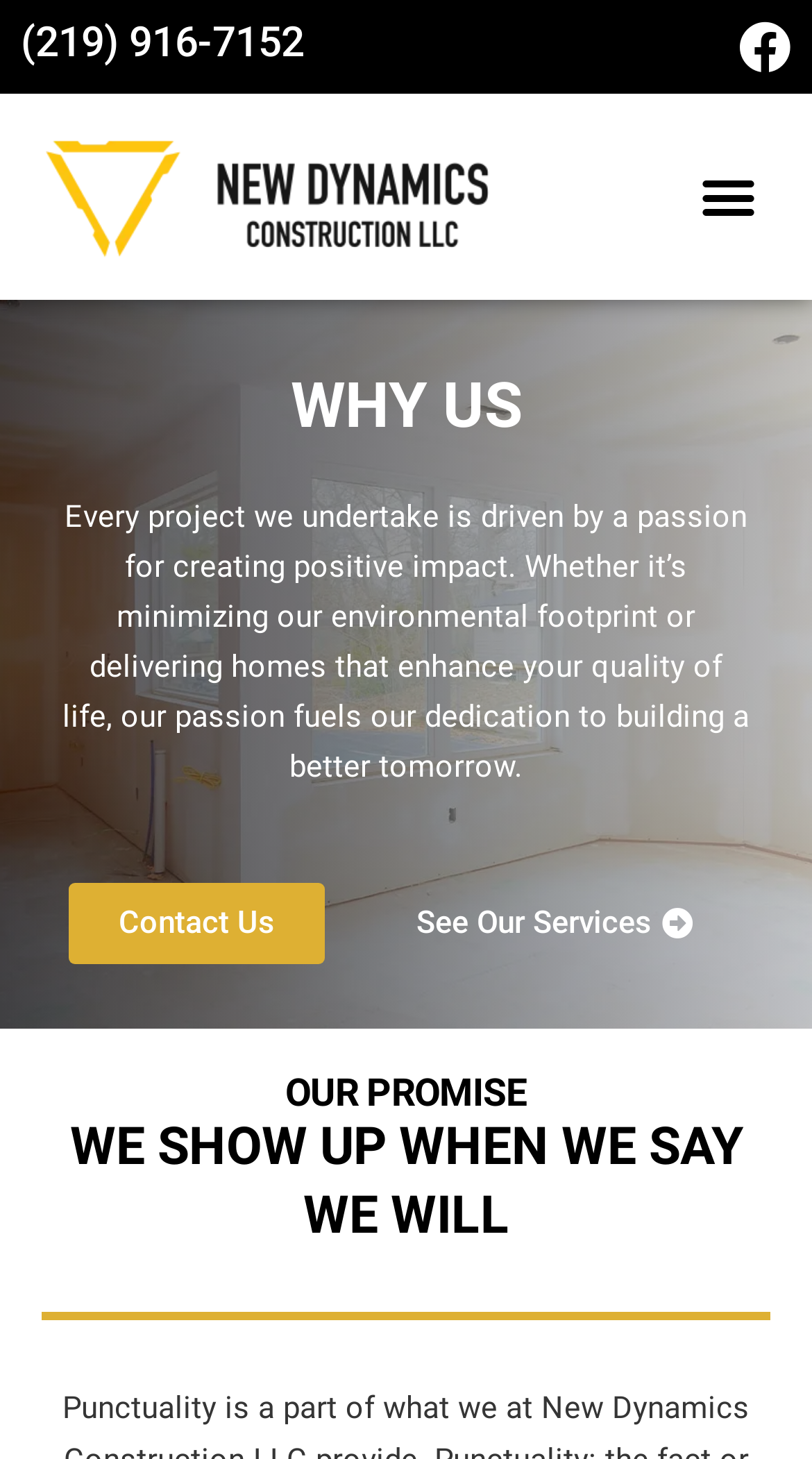What is the phone number to contact?
We need a detailed and meticulous answer to the question.

I found the phone number by looking at the link element with the text '(219) 916-7152' located at the top of the page.